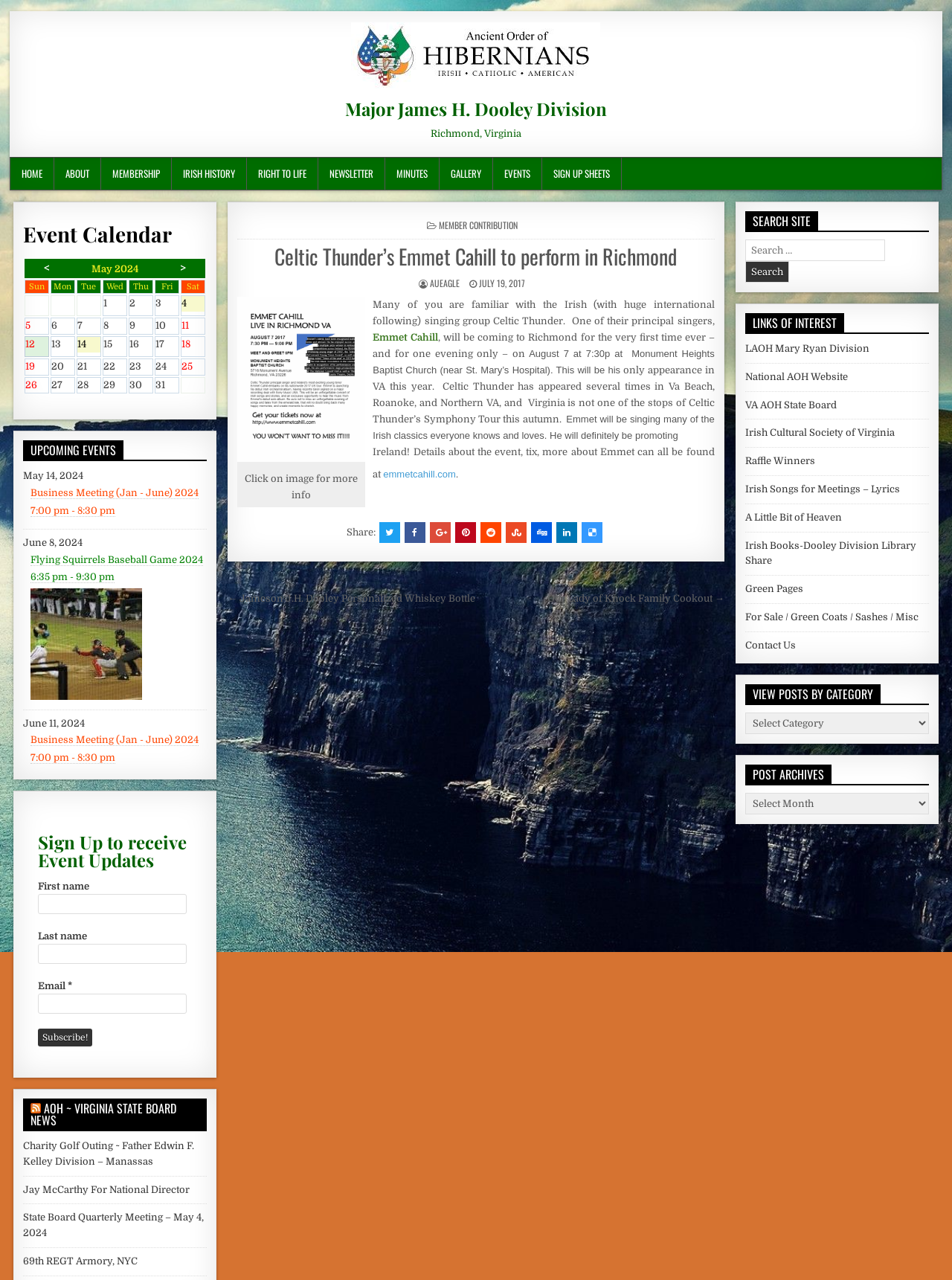Provide a brief response to the question using a single word or phrase: 
What is the name of the Irish singing group?

Celtic Thunder